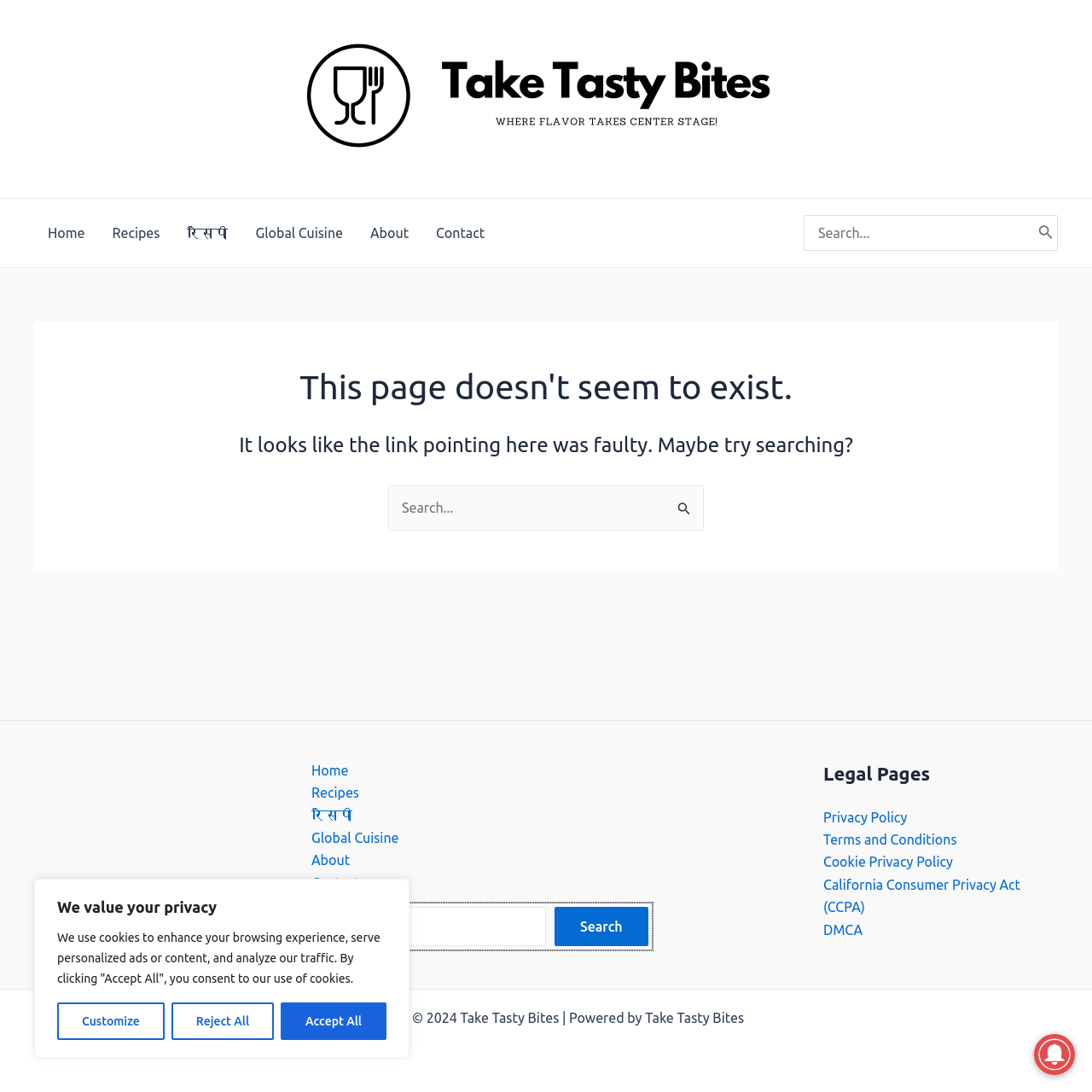Generate a thorough explanation of the webpage's elements.

This webpage is a "Page not found" error page from Take Tasty Bites. At the top, there is a cookie consent banner with a heading "We value your privacy" and three buttons: "Customize", "Reject All", and "Accept All". 

Below the banner, there is a logo of Take Tasty Bites, which is an image with a link to the homepage. Next to the logo, there is a navigation menu with links to "Home", "Recipes", "रेसिपी", "Global Cuisine", and "About" and "Contact" pages.

On the left side of the page, there is a search bar with a placeholder text "Search..." and a search button with a magnifying glass icon. 

The main content of the page is a header that says "This page doesn't seem to exist." followed by a subheading "It looks like the link pointing here was faulty. Maybe try searching?" Below the subheading, there is another search bar with a placeholder text "Search for:" and a search button.

At the bottom of the page, there is a footer section with two columns. The left column has a navigation menu with links to "Home", "Recipes", "रेसिपी", "Global Cuisine", "About", and "Contact" pages, and a search bar. The right column has a section titled "Legal Pages" with links to "Privacy Policy", "Terms and Conditions", "Cookie Privacy Policy", "California Consumer Privacy Act (CCPA)", and "DMCA" pages. 

Finally, there is a copyright notice at the very bottom of the page that says "Copyright © 2024 Take Tasty Bites | Powered by Take Tasty Bites".